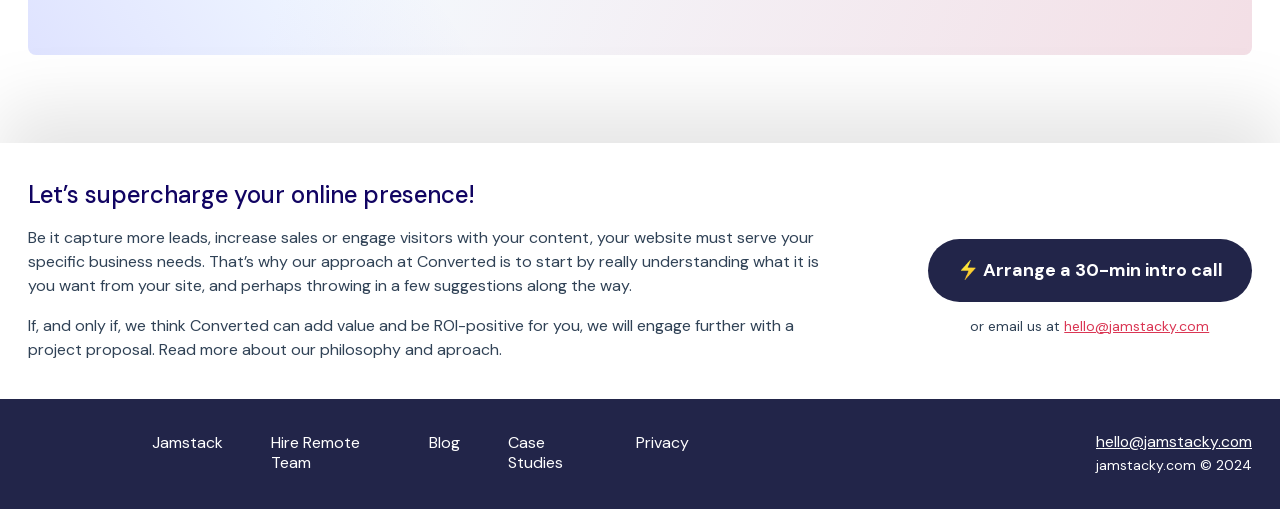Please mark the bounding box coordinates of the area that should be clicked to carry out the instruction: "Click on the 'Where To Find Top-Quality Yet Economical Contact Lenses' link".

None